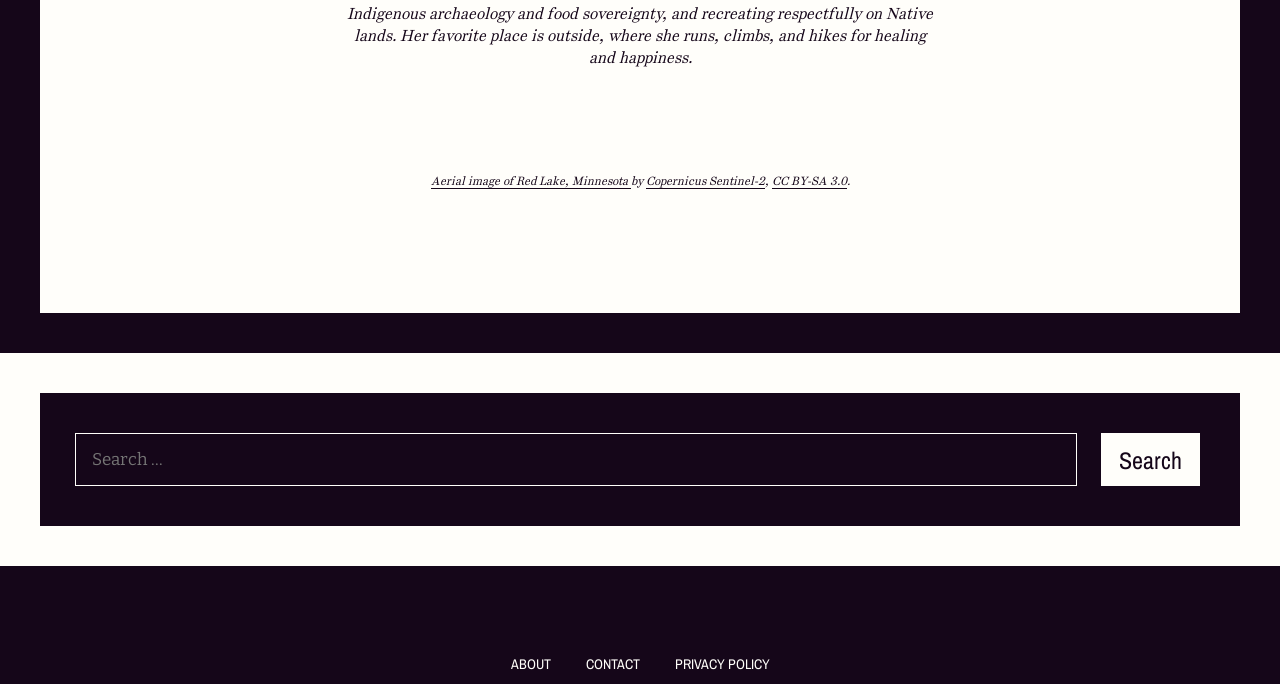Can you find the bounding box coordinates for the element that needs to be clicked to execute this instruction: "Get a free estimate"? The coordinates should be given as four float numbers between 0 and 1, i.e., [left, top, right, bottom].

None